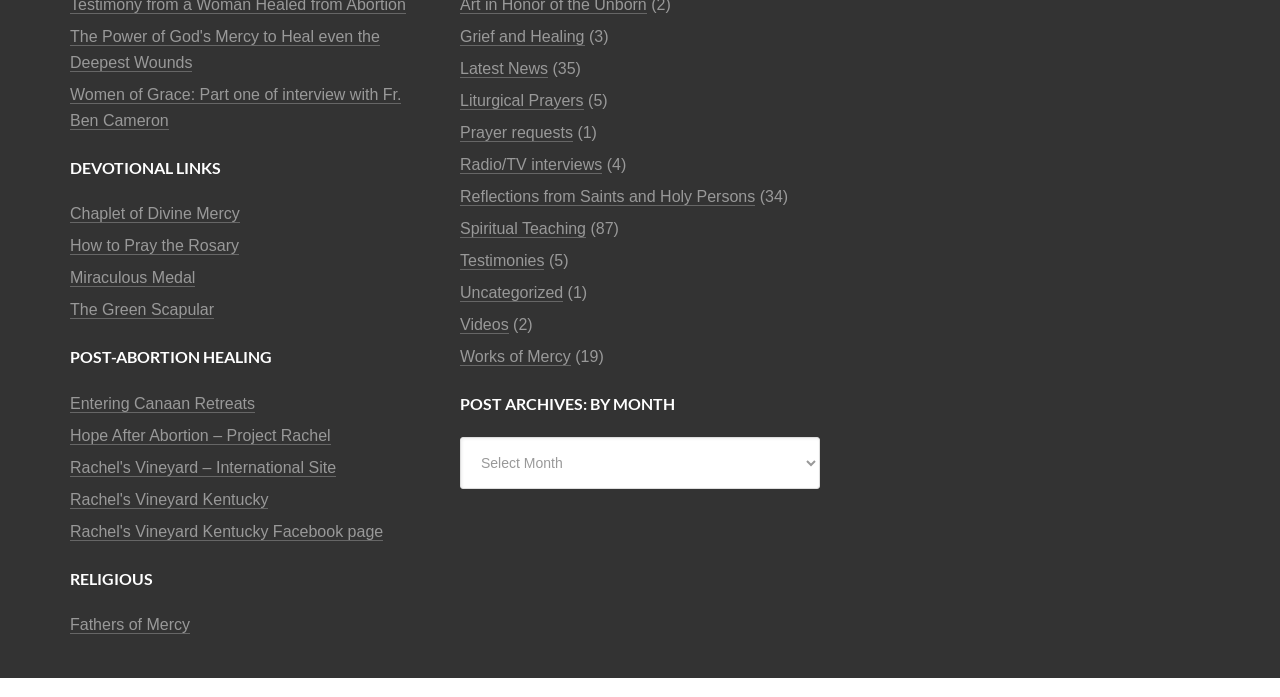Specify the bounding box coordinates of the element's region that should be clicked to achieve the following instruction: "Visit the Chaplet of Divine Mercy page". The bounding box coordinates consist of four float numbers between 0 and 1, in the format [left, top, right, bottom].

[0.055, 0.295, 0.187, 0.321]